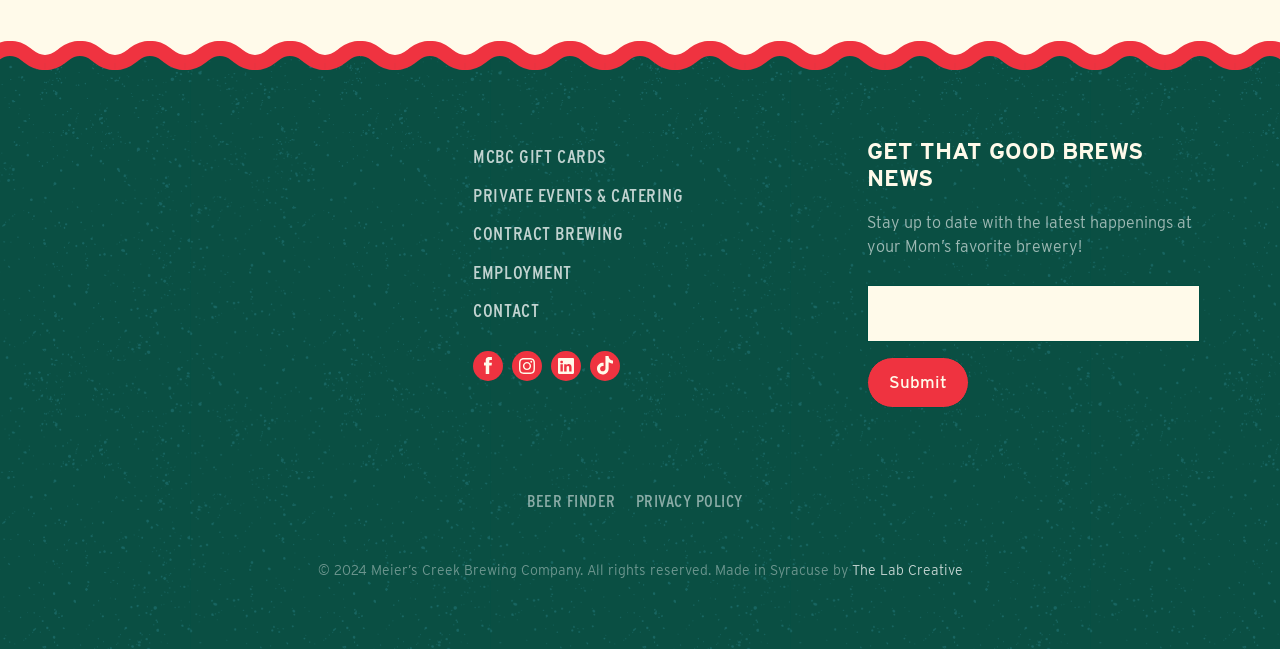What social media platforms are linked?
Answer the question in a detailed and comprehensive manner.

The links to social media platforms are located at the top of the webpage, with Facebook, Instagram, and LinkedIn icons accompanied by their respective text labels.